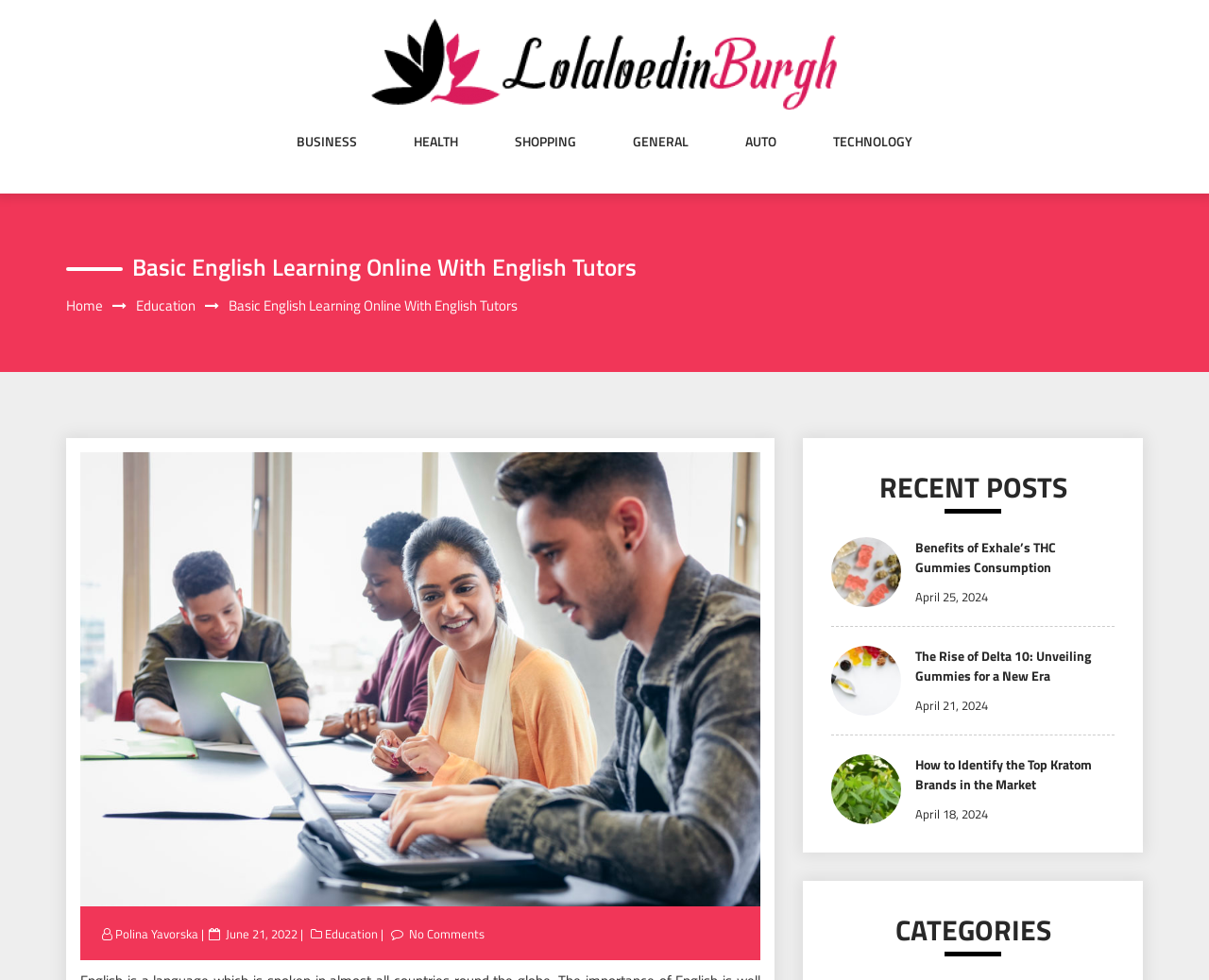How many recent posts are listed?
We need a detailed and exhaustive answer to the question. Please elaborate.

I counted the number of recent posts listed under the 'RECENT POSTS' heading, which are 'Benefits of Exhale’s THC Gummies Consumption', 'The Rise of Delta 10: Unveiling Gummies for a New Era', and 'How to Identify the Top Kratom Brands in the Market', totaling 3 recent posts.